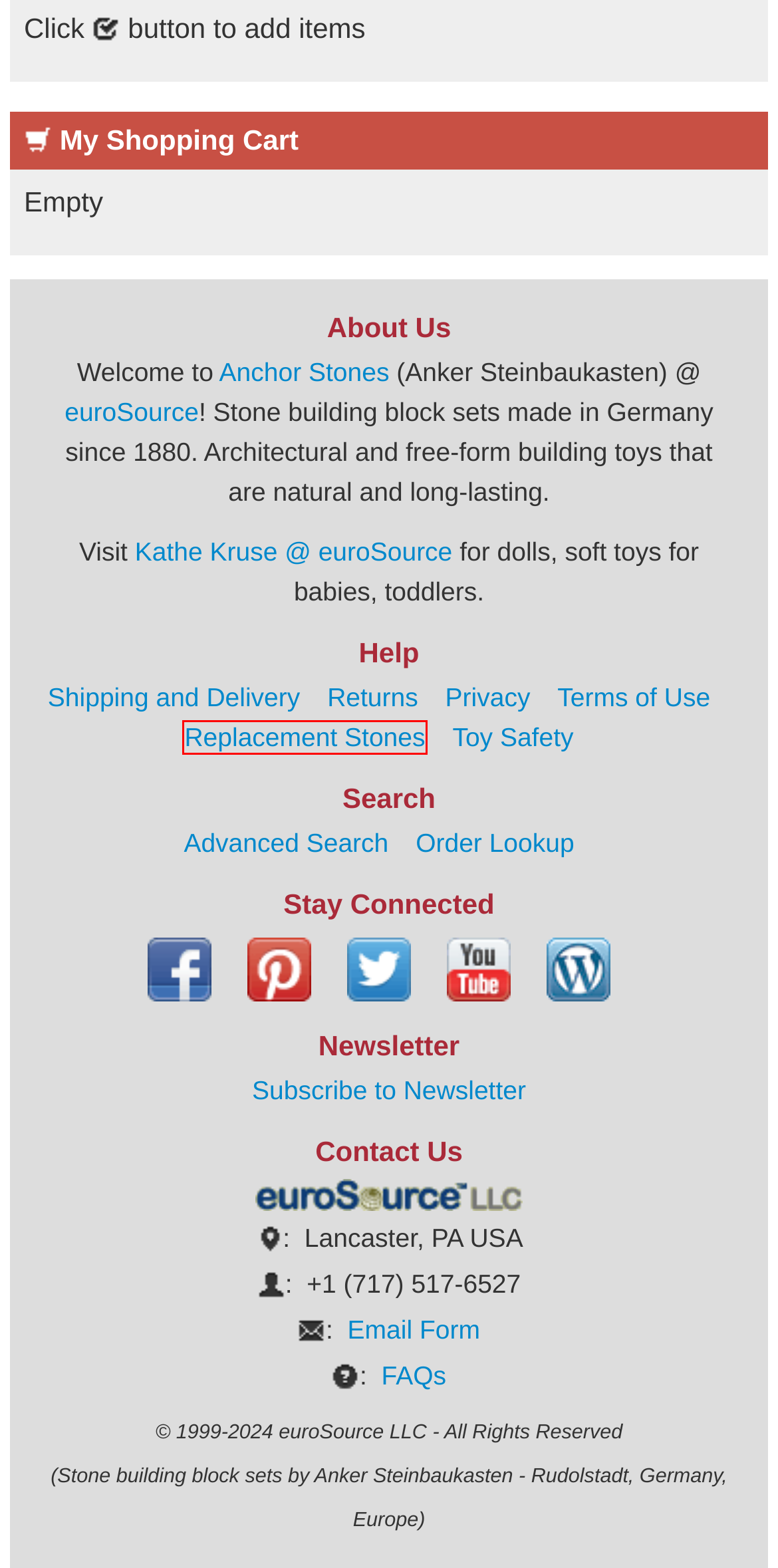You have a screenshot of a webpage, and a red bounding box highlights an element. Select the webpage description that best fits the new page after clicking the element within the bounding box. Options are:
A. Anchor Stone Toy Safety  - Anchor Stone @ euroSource
B. Privacy Policy  - Anchor Stone @ euroSource
C. Replacement Stones  - Anchor Stone @ euroSource
D. About euroSource LLC  - Anchor Stone @ euroSource
E. Terms of Use  - Anchor Stone @ euroSource
F. Kathe Kruse :  Soft Baby Toys, Waldorf, Baby and Girl Dolls  : euroSource
G. Shipping and Delivery  - Anchor Stone @ euroSource
H. Contact Us  - Anchor Stone @ euroSource

C